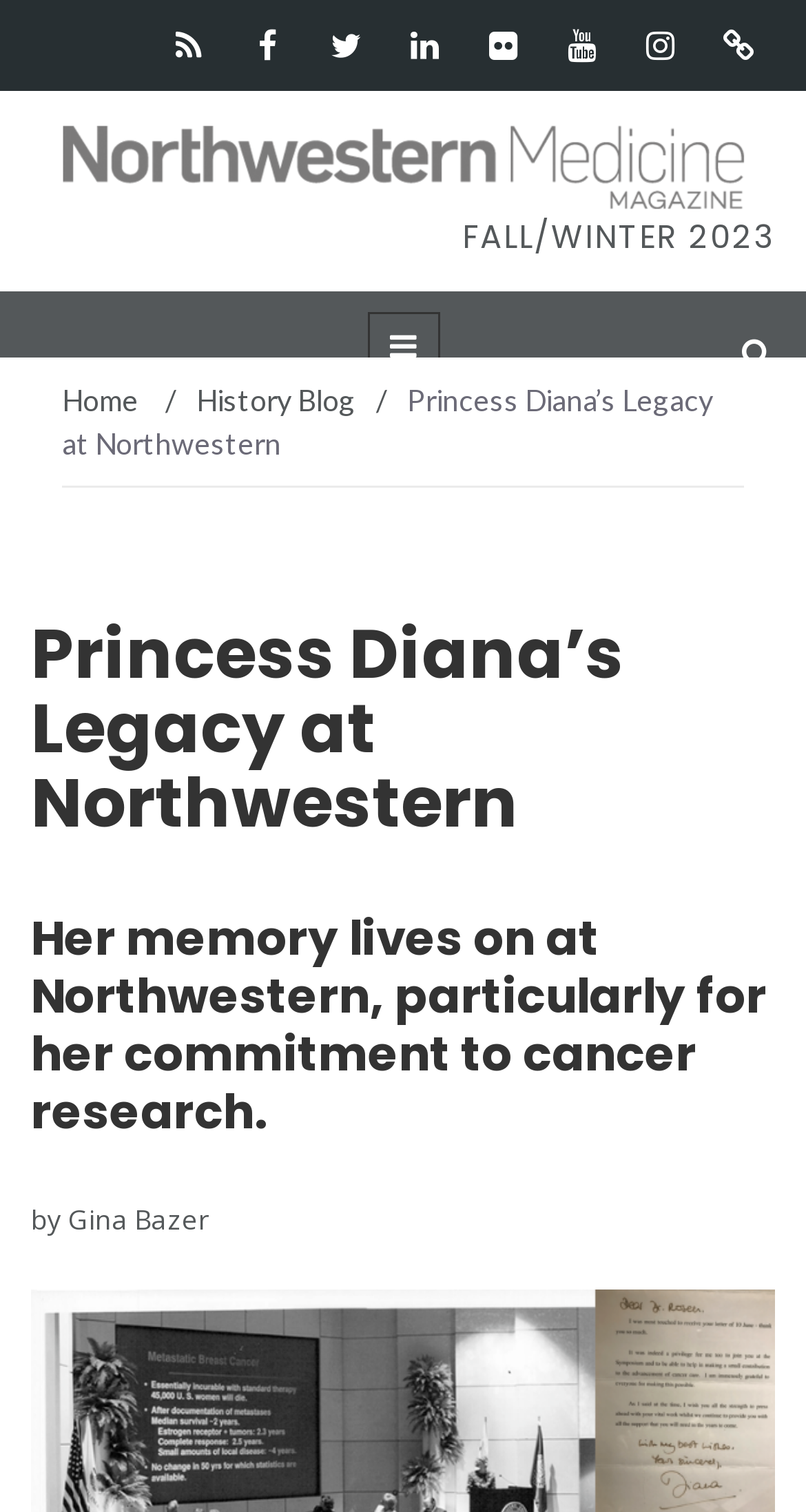Using the description: "Open Search Form", determine the UI element's bounding box coordinates. Ensure the coordinates are in the format of four float numbers between 0 and 1, i.e., [left, top, right, bottom].

[0.915, 0.206, 0.962, 0.261]